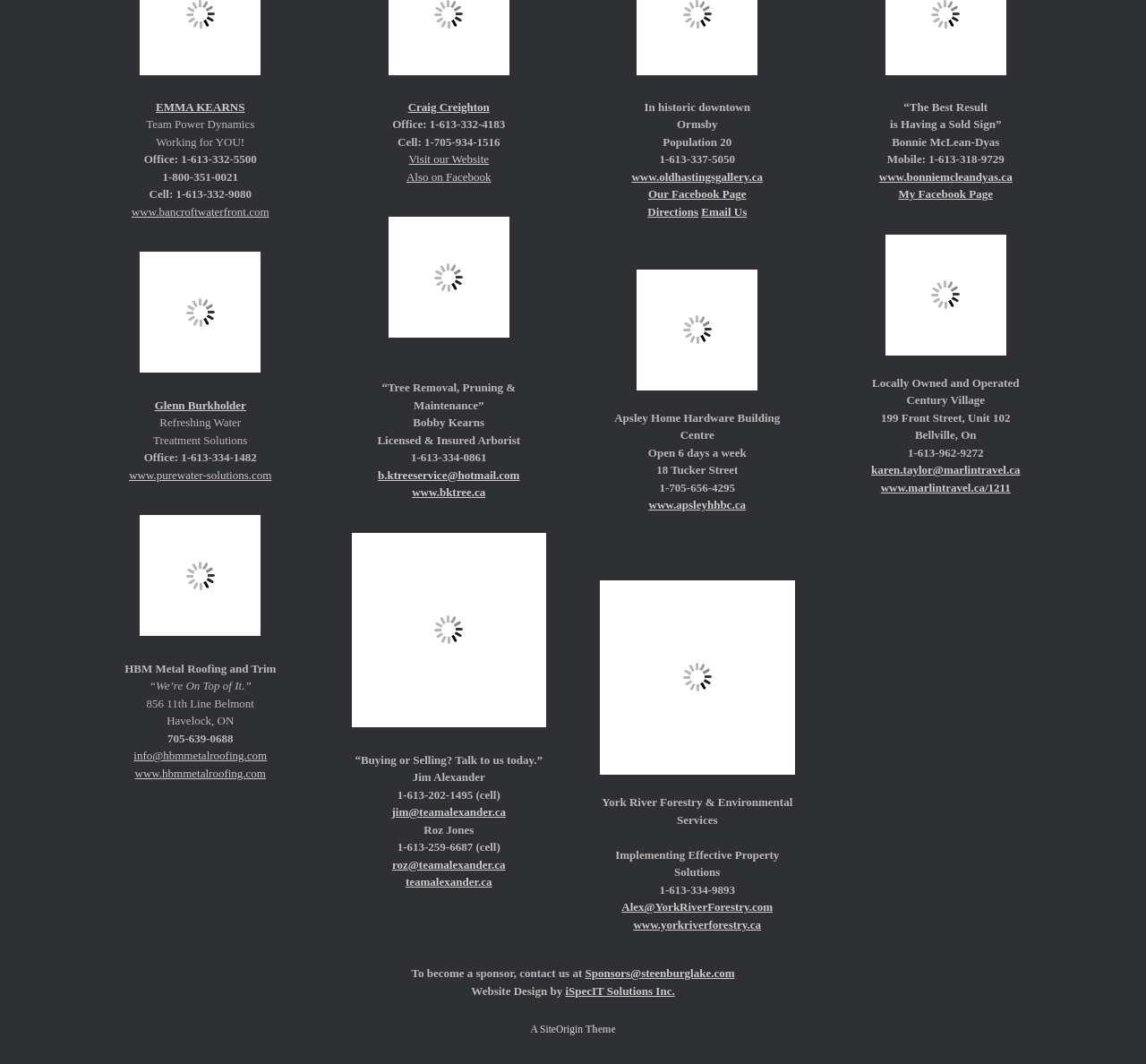Bounding box coordinates should be provided in the format (top-left x, top-left y, bottom-right x, bottom-right y) with all values between 0 and 1. Identify the bounding box for this UI element: Directions

[0.565, 0.193, 0.609, 0.205]